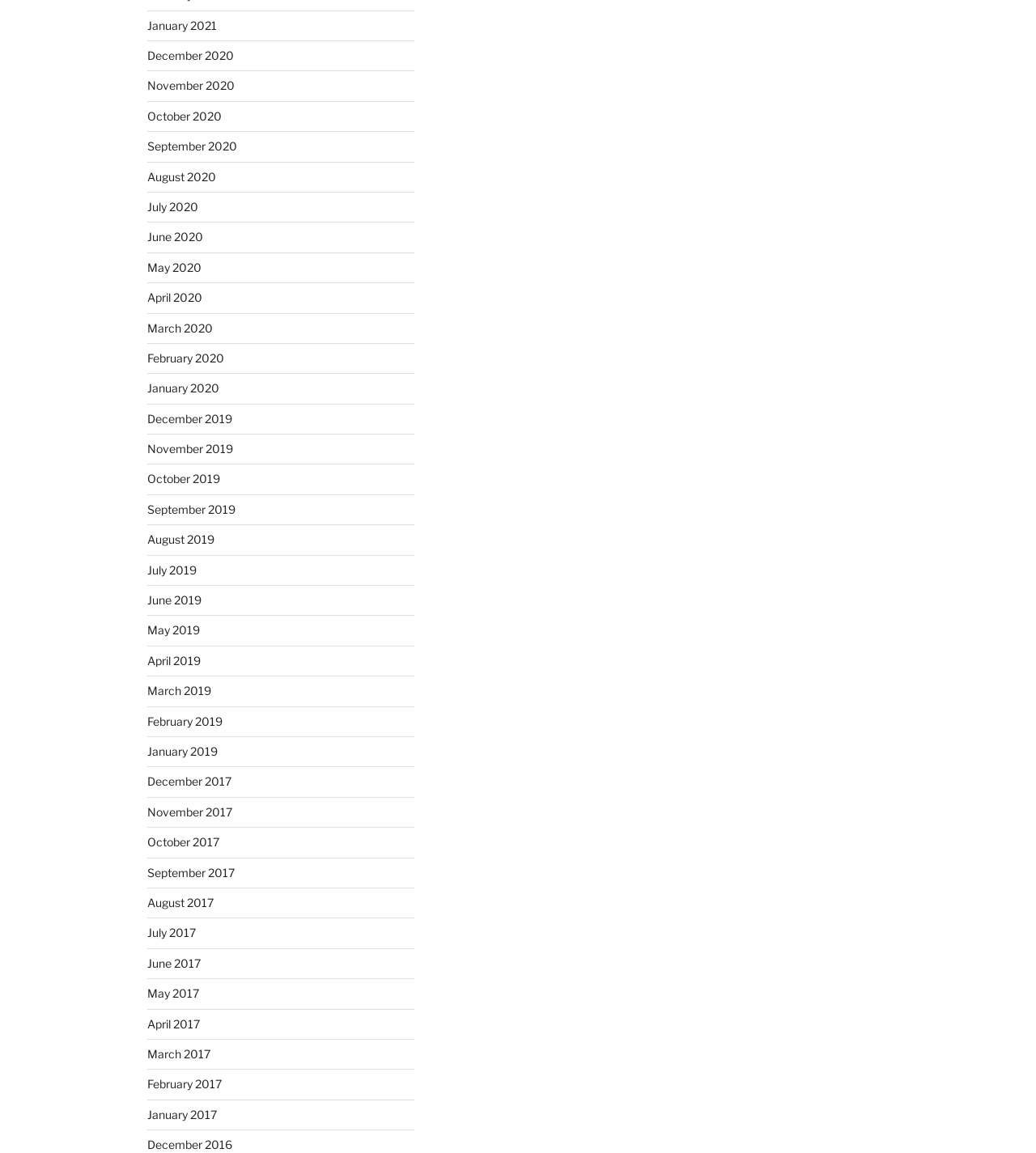Locate the bounding box coordinates of the region to be clicked to comply with the following instruction: "View January 2017". The coordinates must be four float numbers between 0 and 1, in the form [left, top, right, bottom].

[0.142, 0.96, 0.209, 0.972]